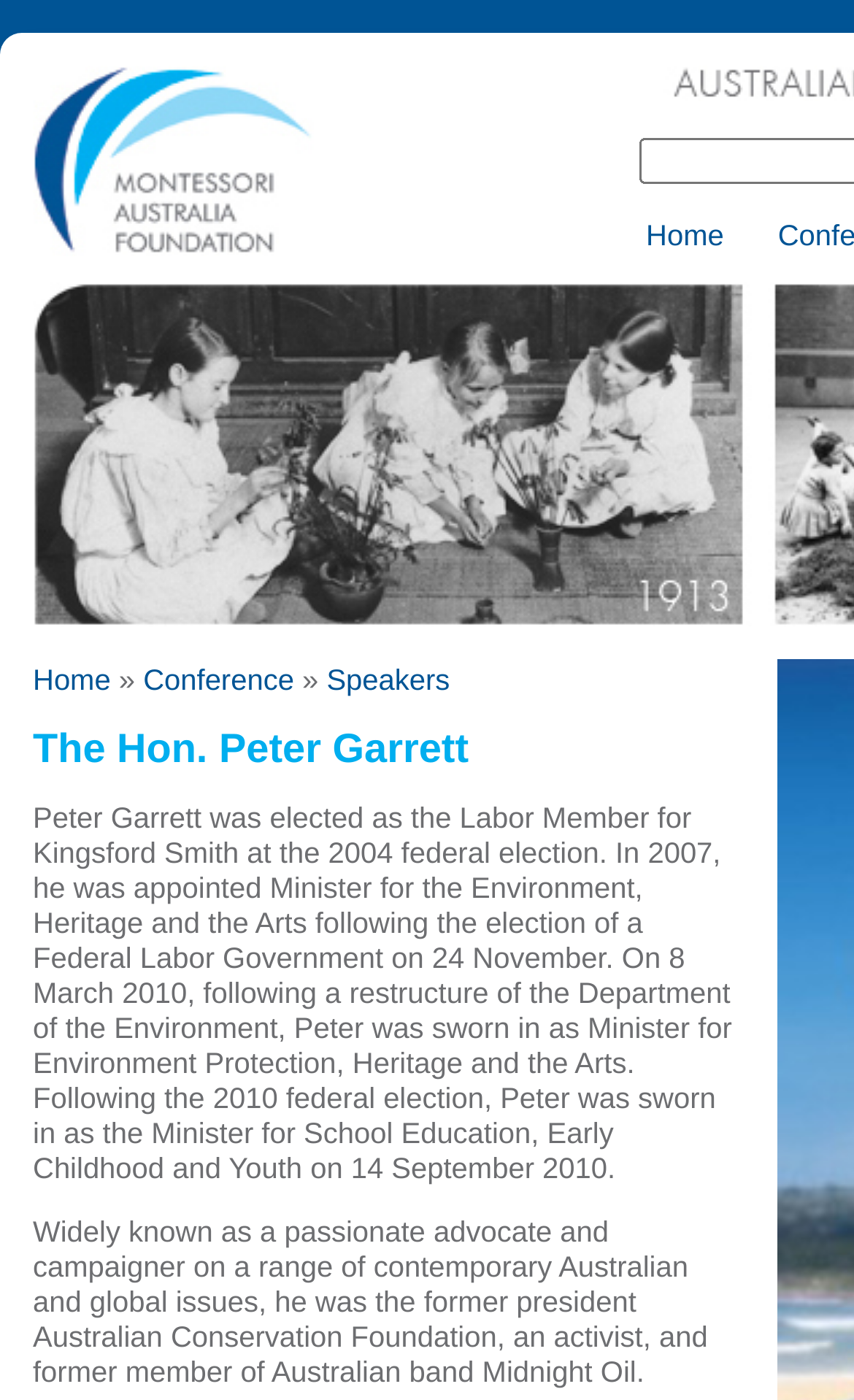For the following element description, predict the bounding box coordinates in the format (top-left x, top-left y, bottom-right x, bottom-right y). All values should be floating point numbers between 0 and 1. Description: Home

[0.038, 0.474, 0.13, 0.498]